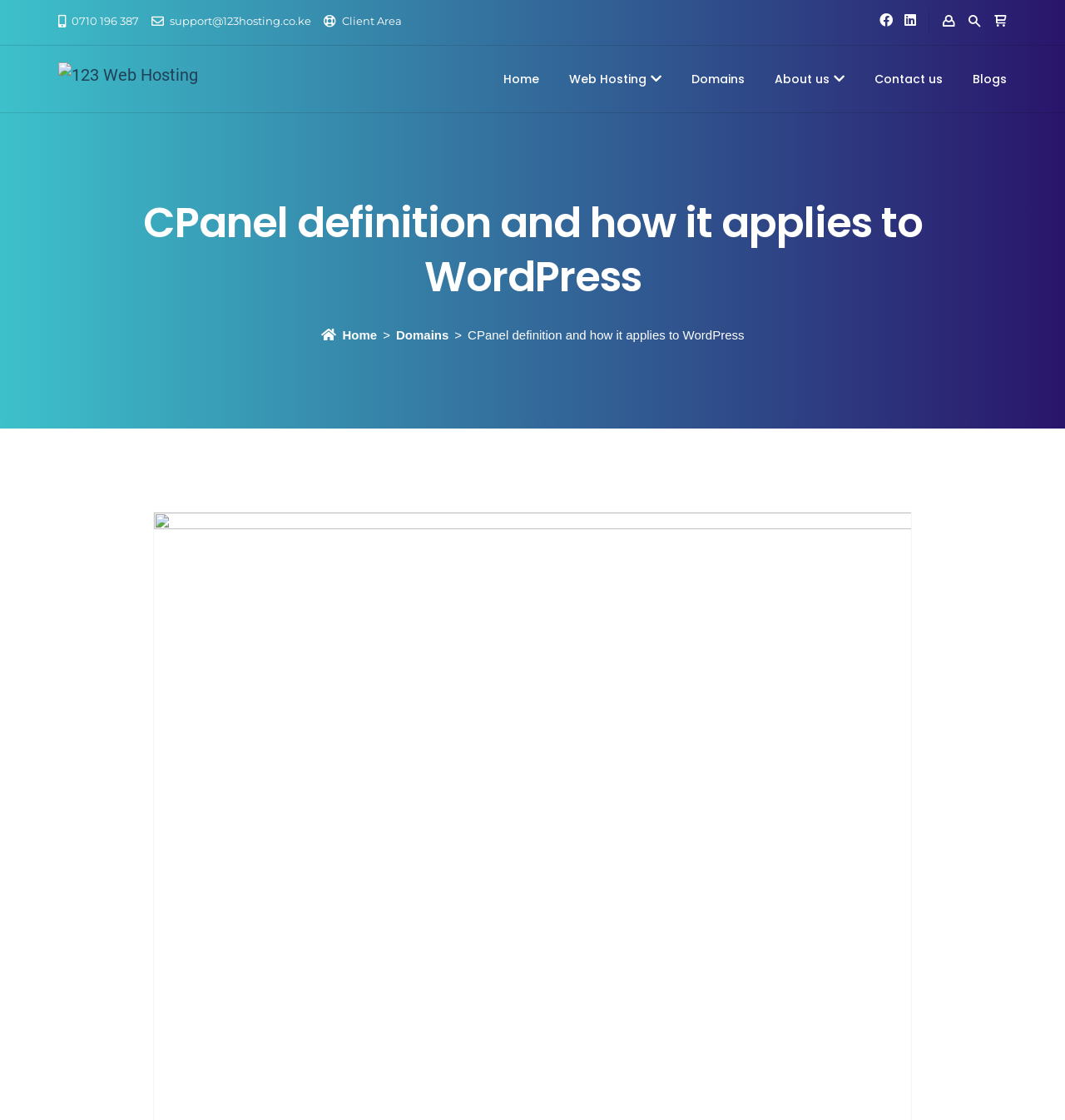Based on the element description: "Home", identify the UI element and provide its bounding box coordinates. Use four float numbers between 0 and 1, [left, top, right, bottom].

[0.473, 0.063, 0.506, 0.078]